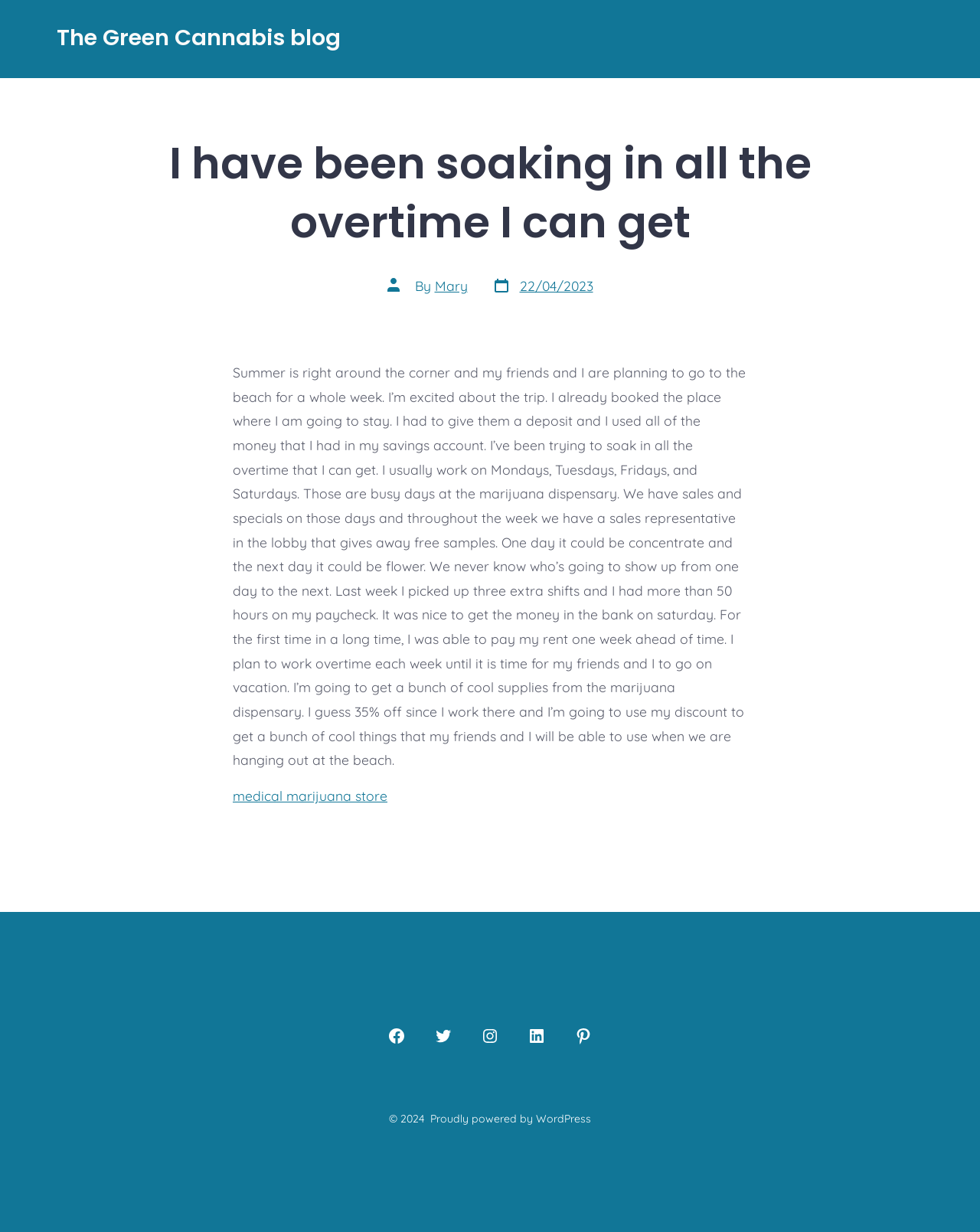Locate the bounding box coordinates of the area you need to click to fulfill this instruction: 'Open Facebook in a new tab'. The coordinates must be in the form of four float numbers ranging from 0 to 1: [left, top, right, bottom].

[0.383, 0.824, 0.427, 0.859]